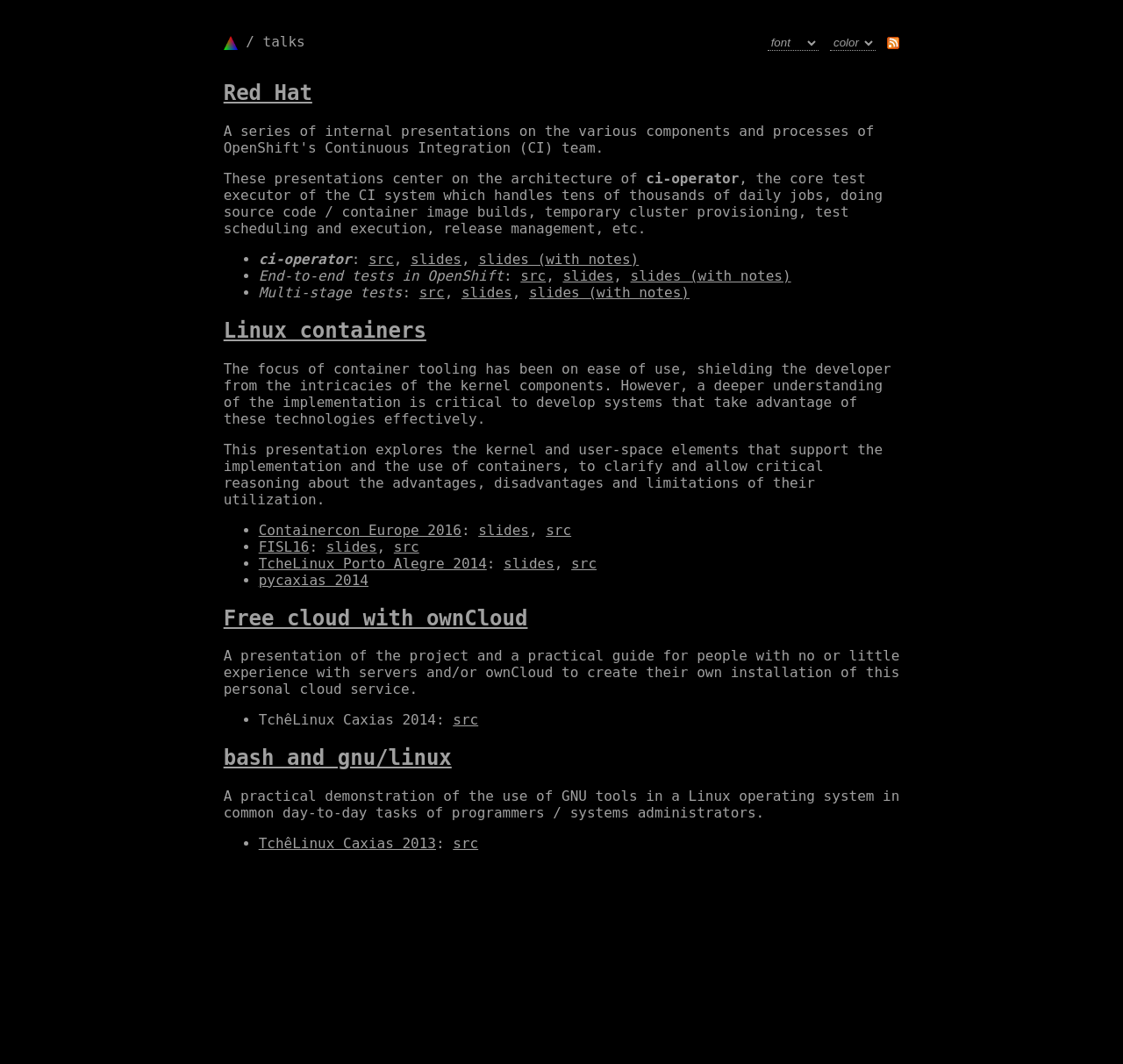Predict the bounding box of the UI element that fits this description: "Free cloud with ownCloud".

[0.199, 0.569, 0.47, 0.592]